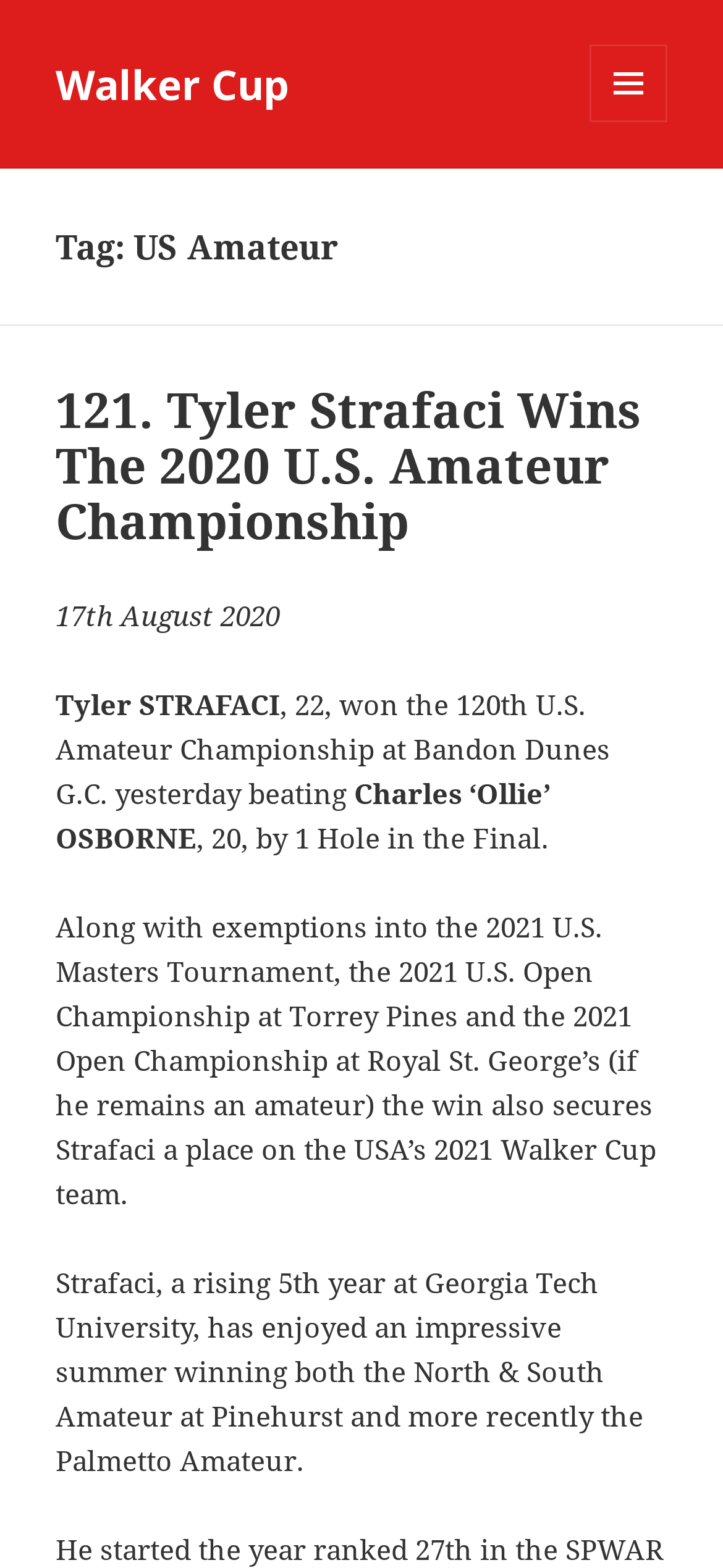From the webpage screenshot, predict the bounding box coordinates (top-left x, top-left y, bottom-right x, bottom-right y) for the UI element described here: Walker Cup

[0.077, 0.035, 0.4, 0.071]